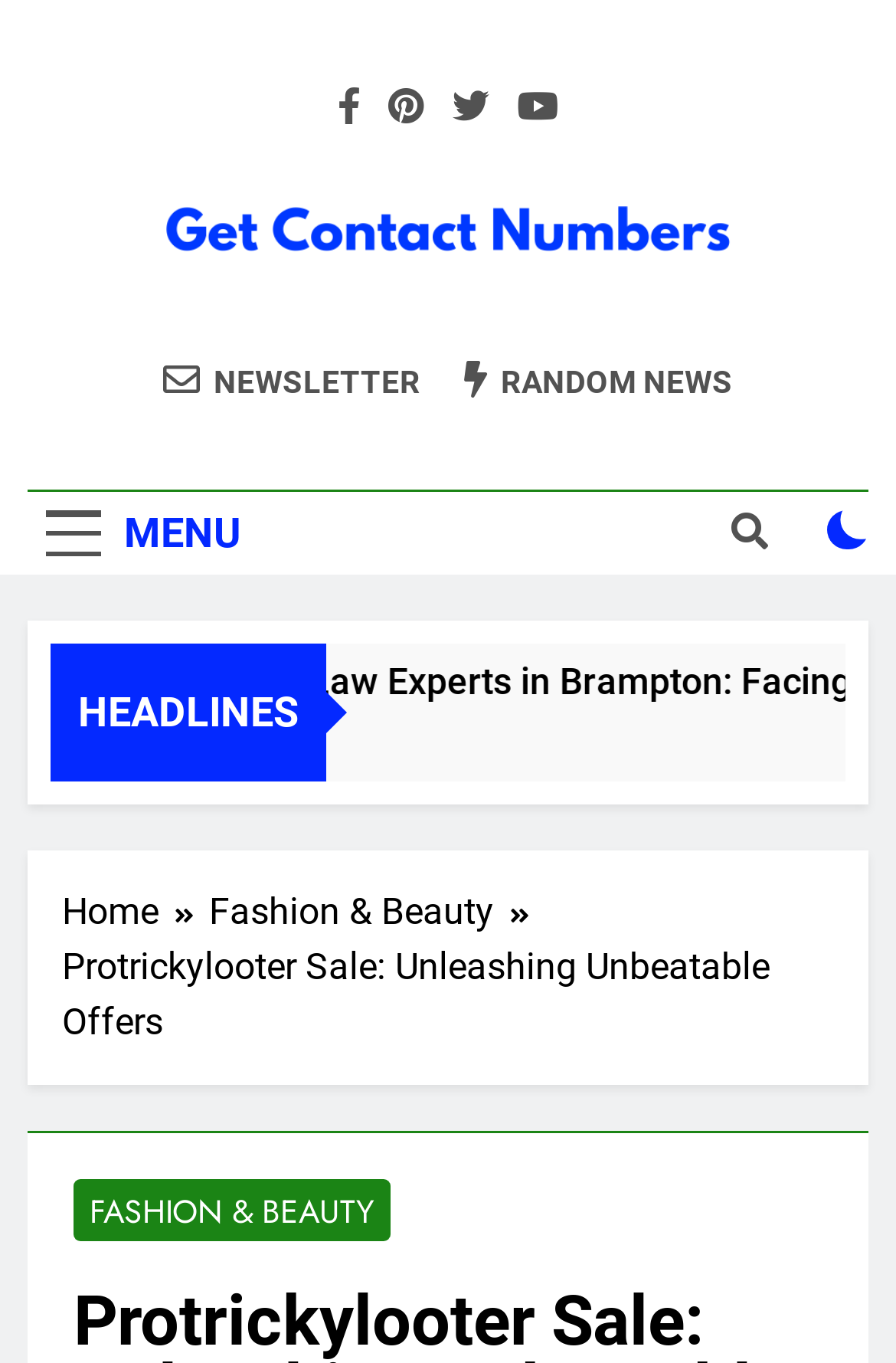Answer the following query concisely with a single word or phrase:
How many social media links are available?

4